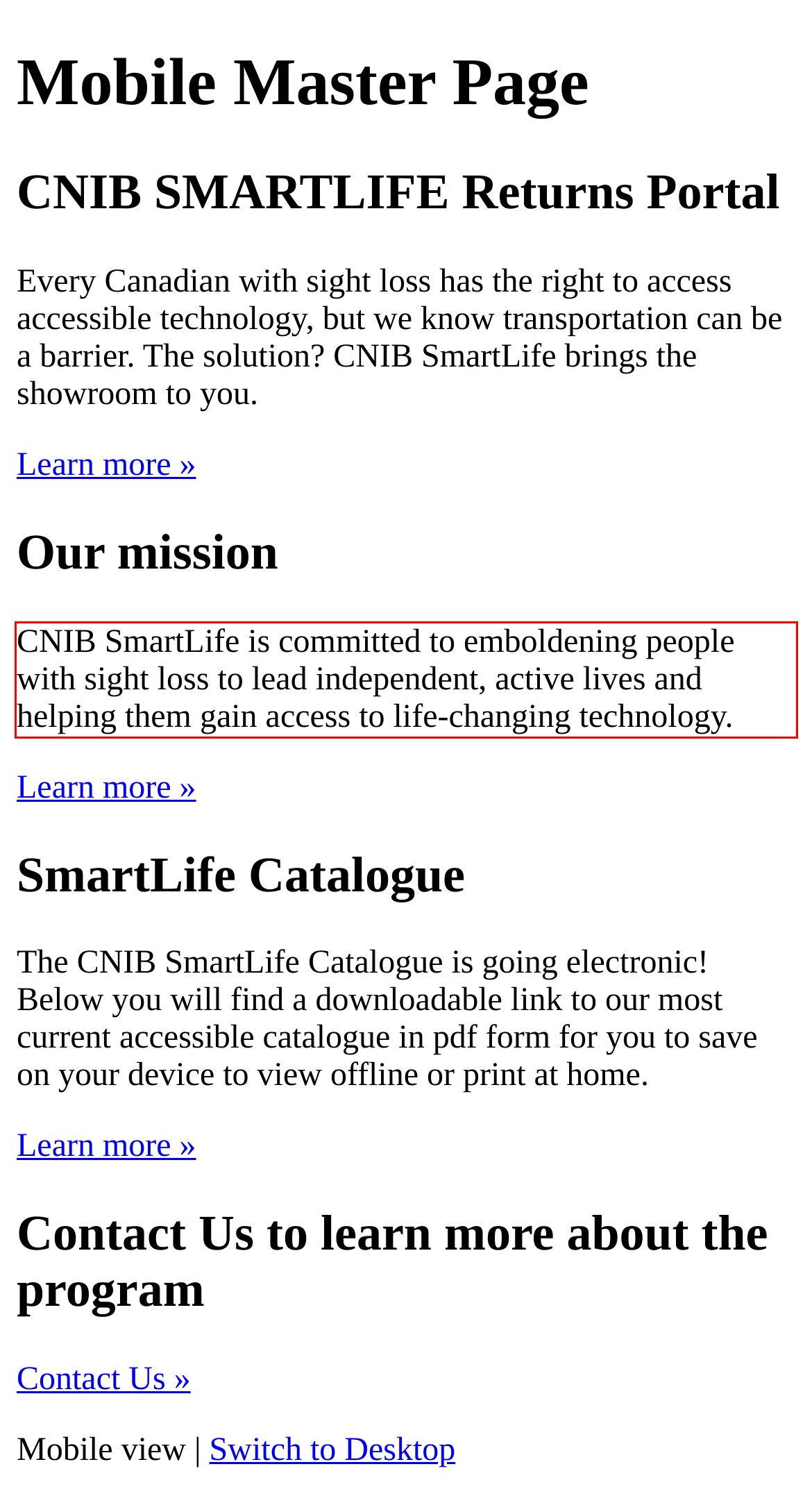You have a screenshot of a webpage where a UI element is enclosed in a red rectangle. Perform OCR to capture the text inside this red rectangle.

CNIB SmartLife is committed to emboldening people with sight loss to lead independent, active lives and helping them gain access to life-changing technology.